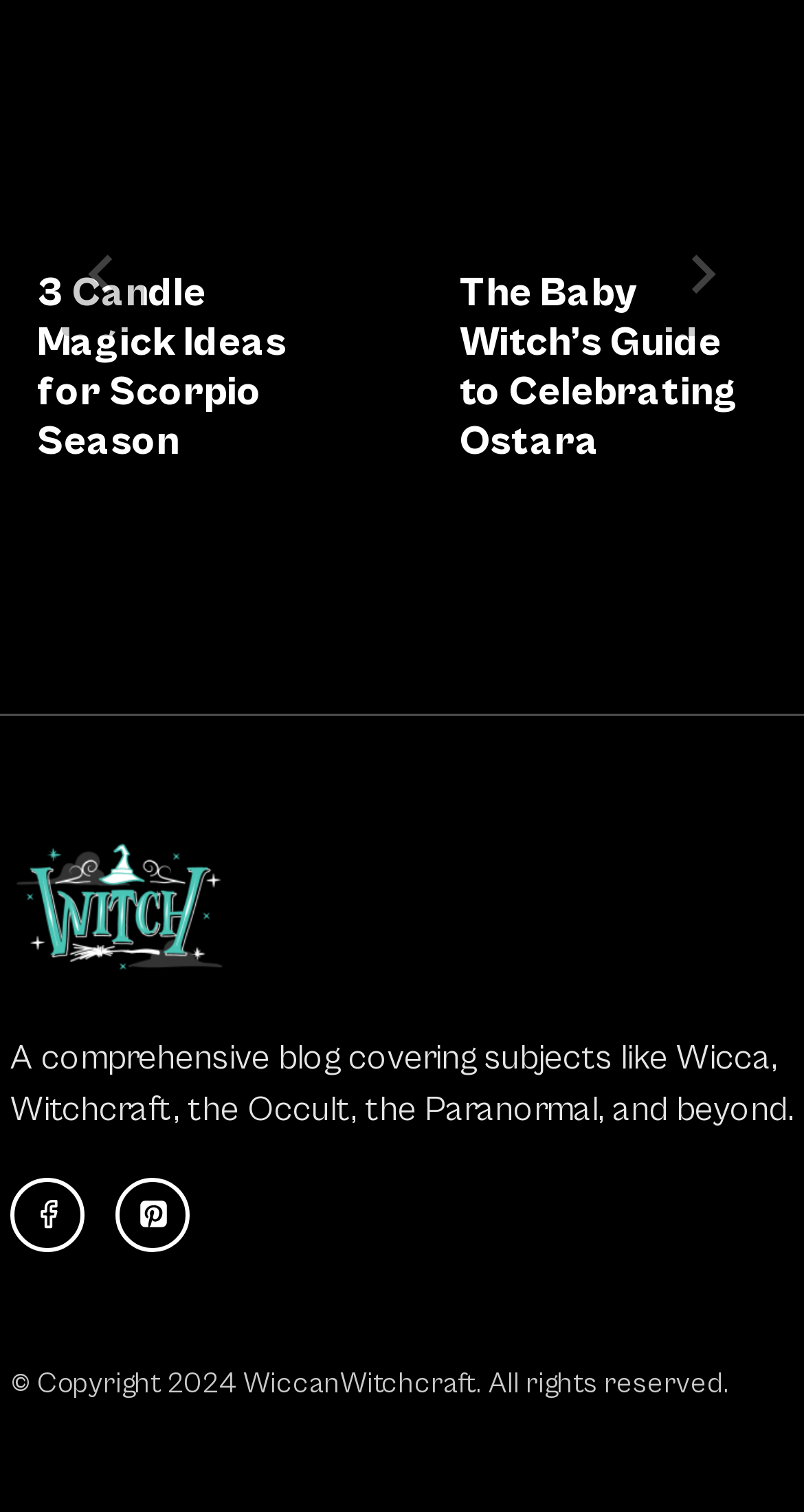How many social media links are available?
Your answer should be a single word or phrase derived from the screenshot.

2